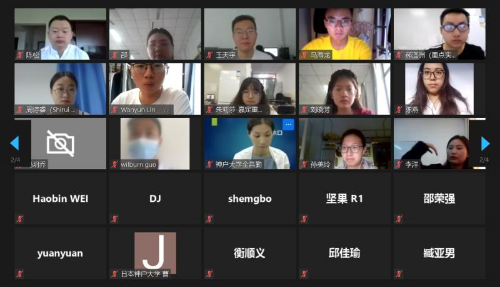What is the role of the host in the meeting?
Refer to the image and provide a thorough answer to the question.

The caption identifies a host or moderator among the visible participants, who is responsible for managing the discussion, ensuring that the virtual meeting or conference runs smoothly and efficiently.